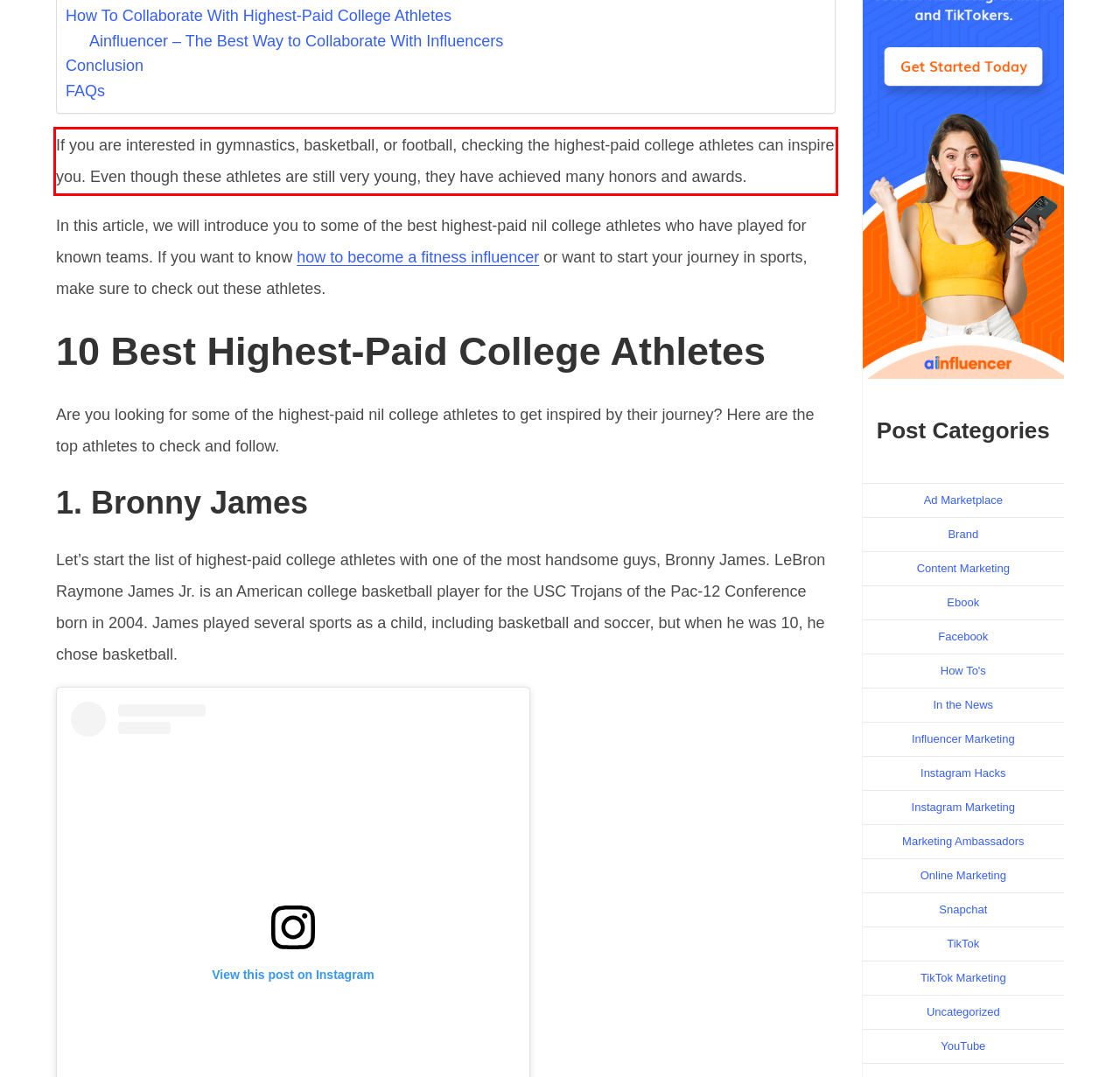In the given screenshot, locate the red bounding box and extract the text content from within it.

If you are interested in gymnastics, basketball, or football, checking the highest-paid college athletes can inspire you. Even though these athletes are still very young, they have achieved many honors and awards.